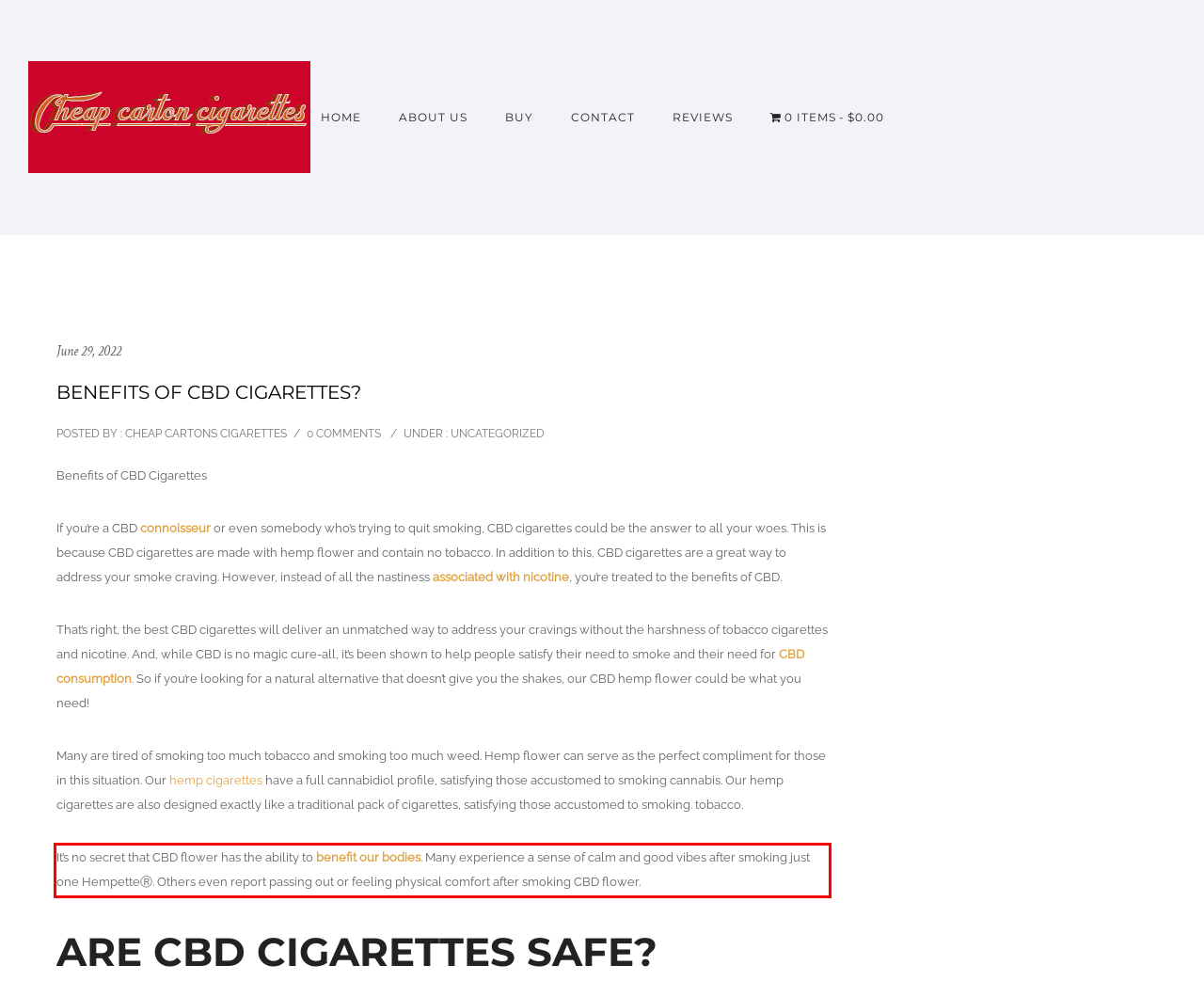You have a screenshot of a webpage with a red bounding box. Identify and extract the text content located inside the red bounding box.

It’s no secret that CBD flower has the ability to benefit our bodies. Many experience a sense of calm and good vibes after smoking just one HempetteⓇ. Others even report passing out or feeling physical comfort after smoking CBD flower.